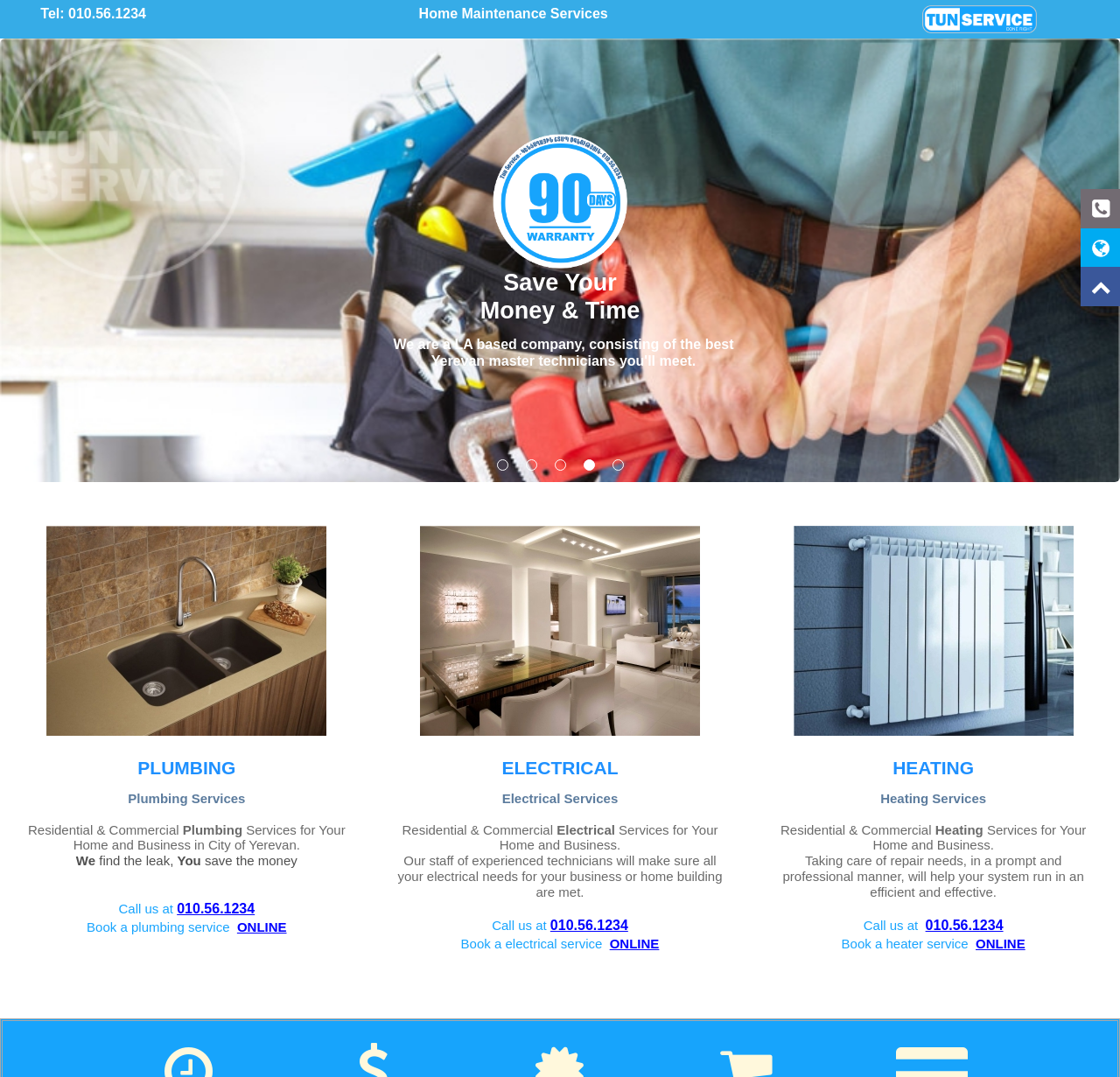Offer a detailed account of what is visible on the webpage.

This webpage is about Tun Service, a company that provides home maintenance and repair services in Yerevan. At the top of the page, there is a phone number "Tel: 010.56.1234" and a title "Home Maintenance Services" with an image of a logo on the right side. Below this, there is a brief introduction to the company, stating that it is a LA-based company consisting of the best professionals.

The main content of the page is divided into three sections, each representing a different service offered by the company: Plumbing, Electrical, and Heating. Each section has a heading, a brief description of the service, and a call-to-action to book a service online or by calling the phone number.

In the Plumbing section, there is an image of a plumber at work, and the text describes the services offered, including residential and commercial plumbing. There are also links to book a plumbing service online or by calling the phone number.

The Electrical section has a similar layout, with an image of an electrician at work, and the text describes the electrical services offered, including residential and commercial electrical services. Again, there are links to book an electrical service online or by calling the phone number.

The Heating section also follows the same layout, with an image of a heating system, and the text describes the heating services offered, including residential and commercial heating services. There are links to book a heating service online or by calling the phone number.

Throughout the page, there are several images of the company's logo, and the overall design is clean and easy to navigate.